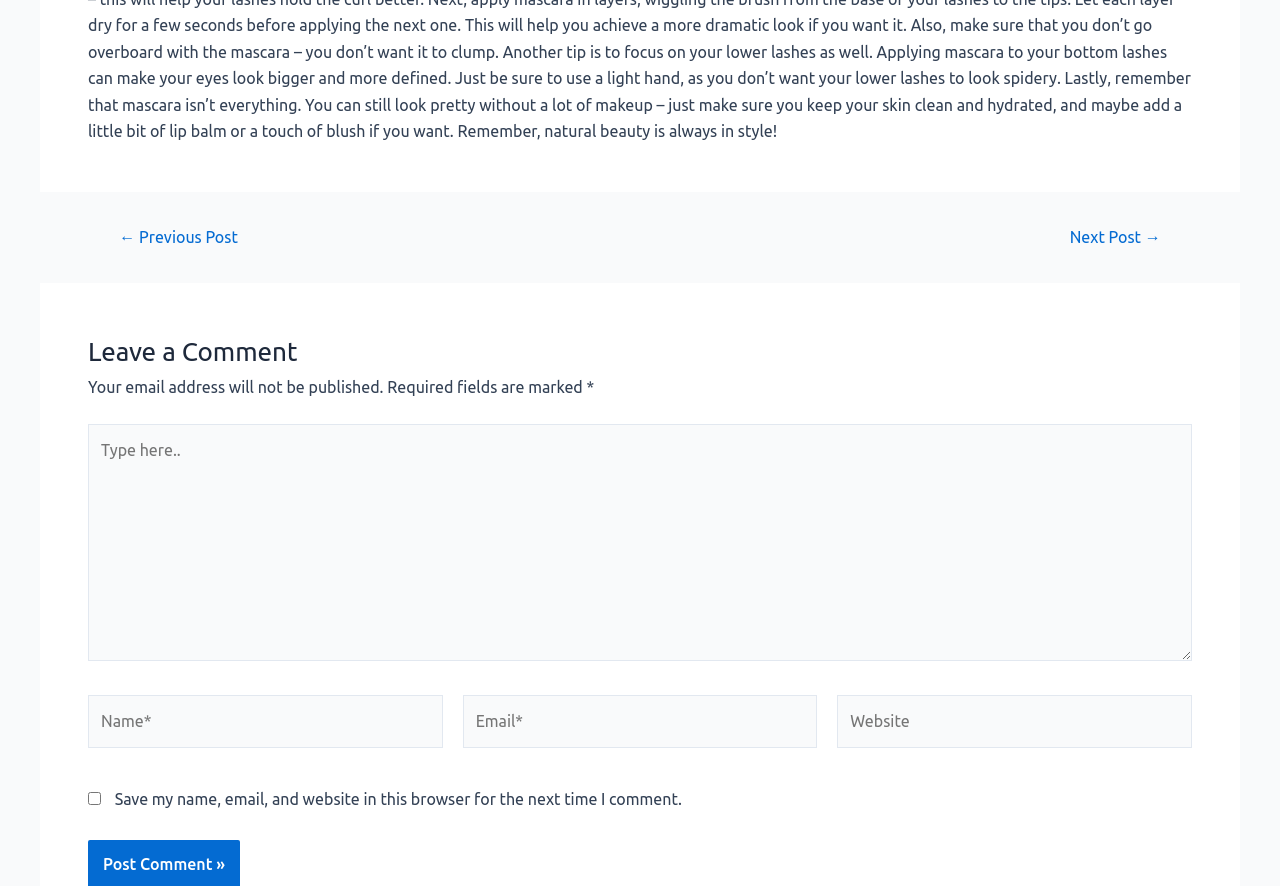Respond to the question below with a single word or phrase:
What is required to be filled in the comment form?

Name and Email